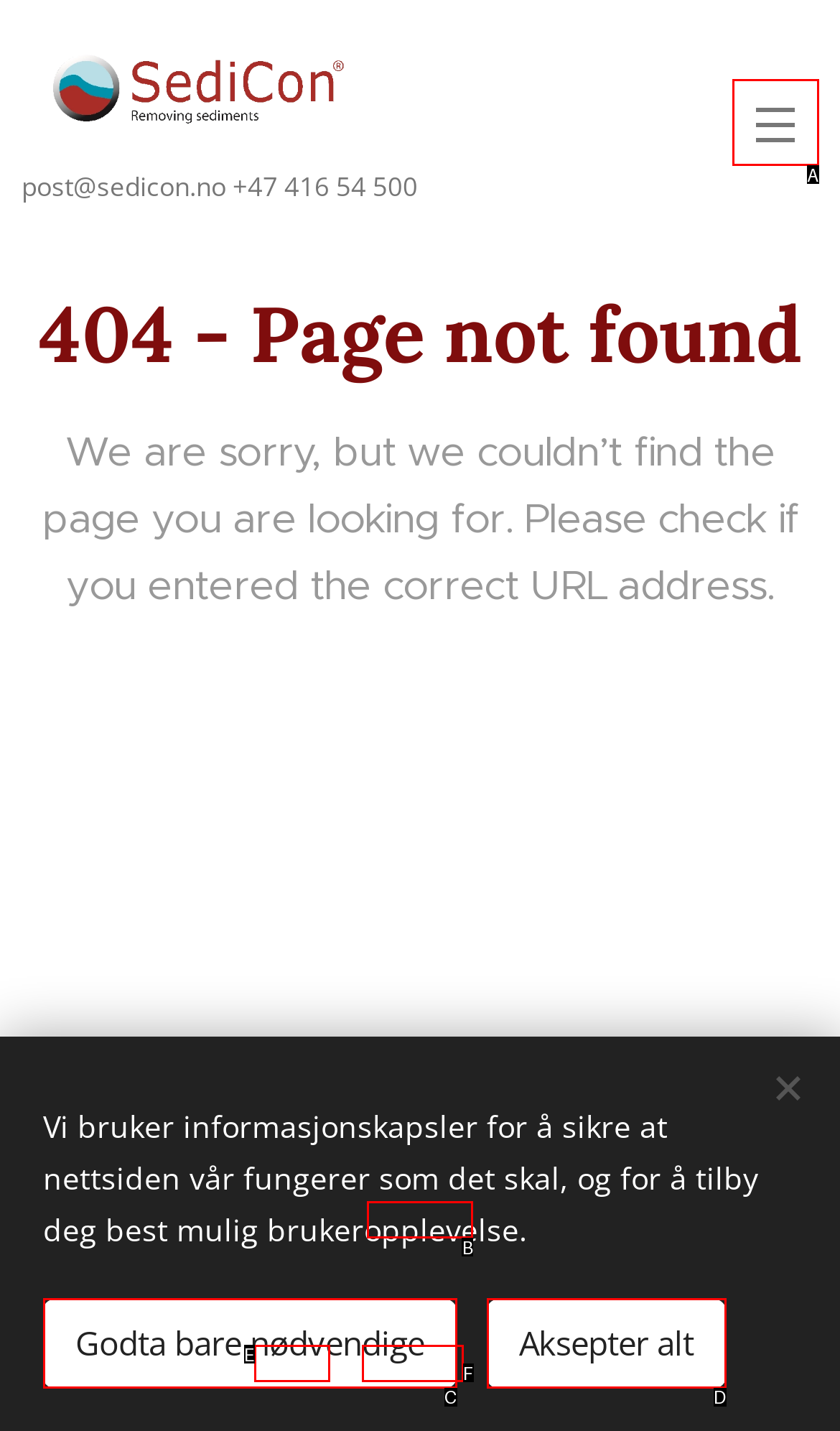Based on the element described as: Cookies
Find and respond with the letter of the correct UI element.

B